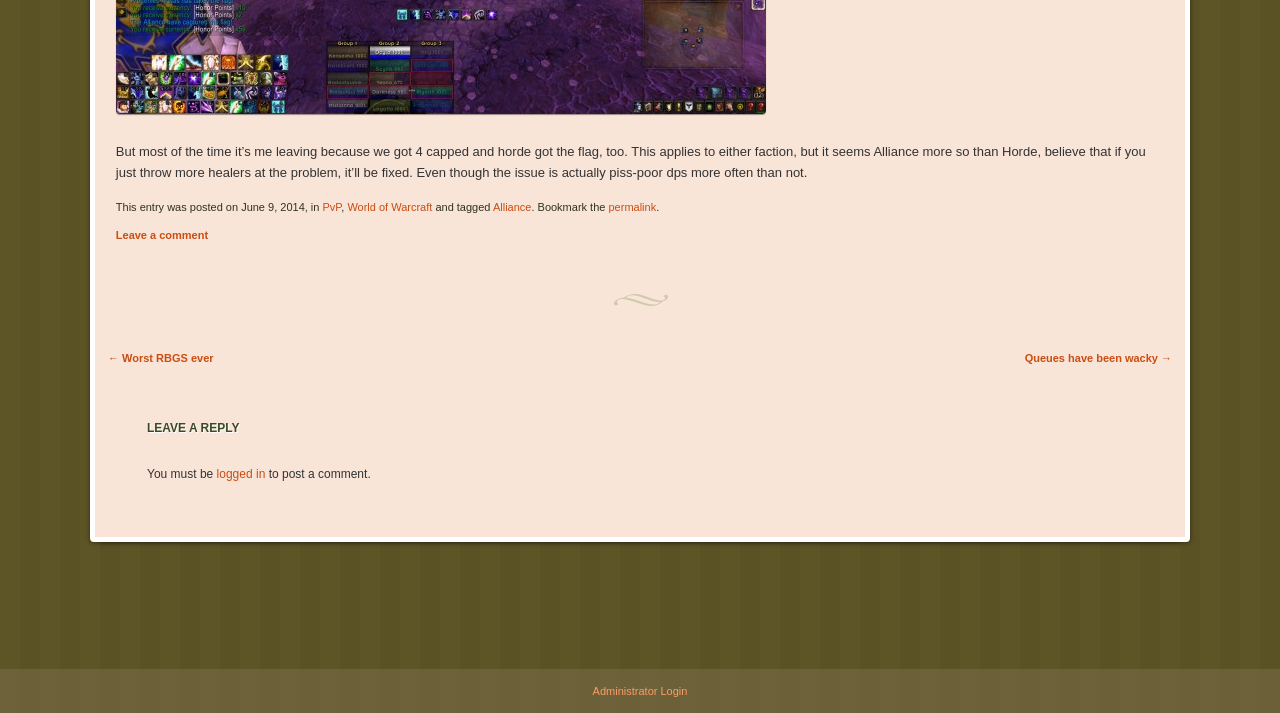What is the author's opinion about the Alliance faction?
Please provide a detailed and thorough answer to the question.

The author's opinion about the Alliance faction can be inferred from the text content, specifically the sentence 'it seems Alliance more so than Horde, believe that if you just throw more healers at the problem, it’ll be fixed.' which suggests that the author is critical of the Alliance faction's strategy in PvP gameplay.